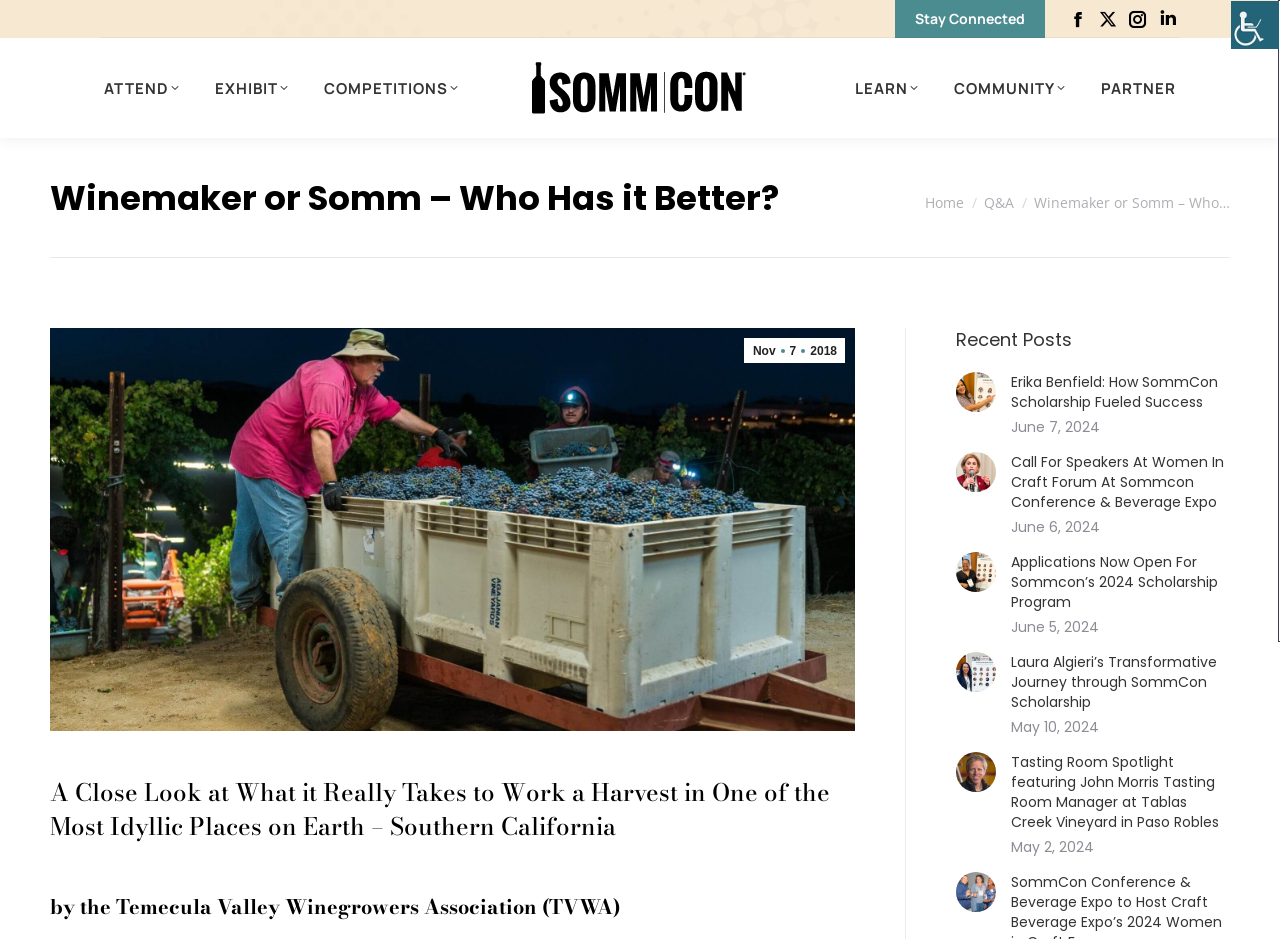What is the purpose of the 'ATTEND' link?
Based on the visual details in the image, please answer the question thoroughly.

I found the answer by looking at the link with the text 'ATTEND', which suggests that the purpose of the link is to allow users to attend the conference.